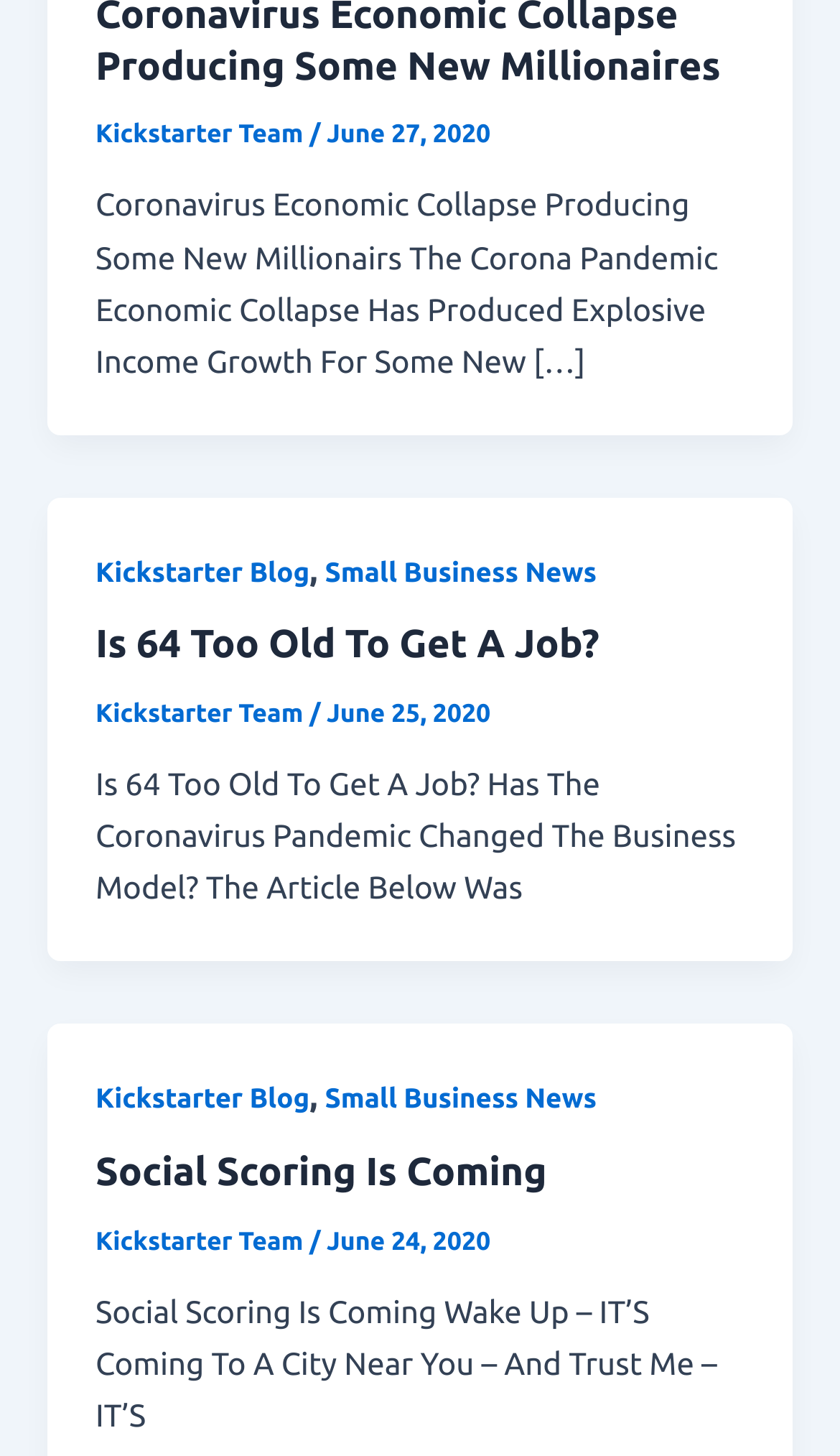Based on the element description: "Kickstarter Team", identify the UI element and provide its bounding box coordinates. Use four float numbers between 0 and 1, [left, top, right, bottom].

[0.114, 0.481, 0.368, 0.5]